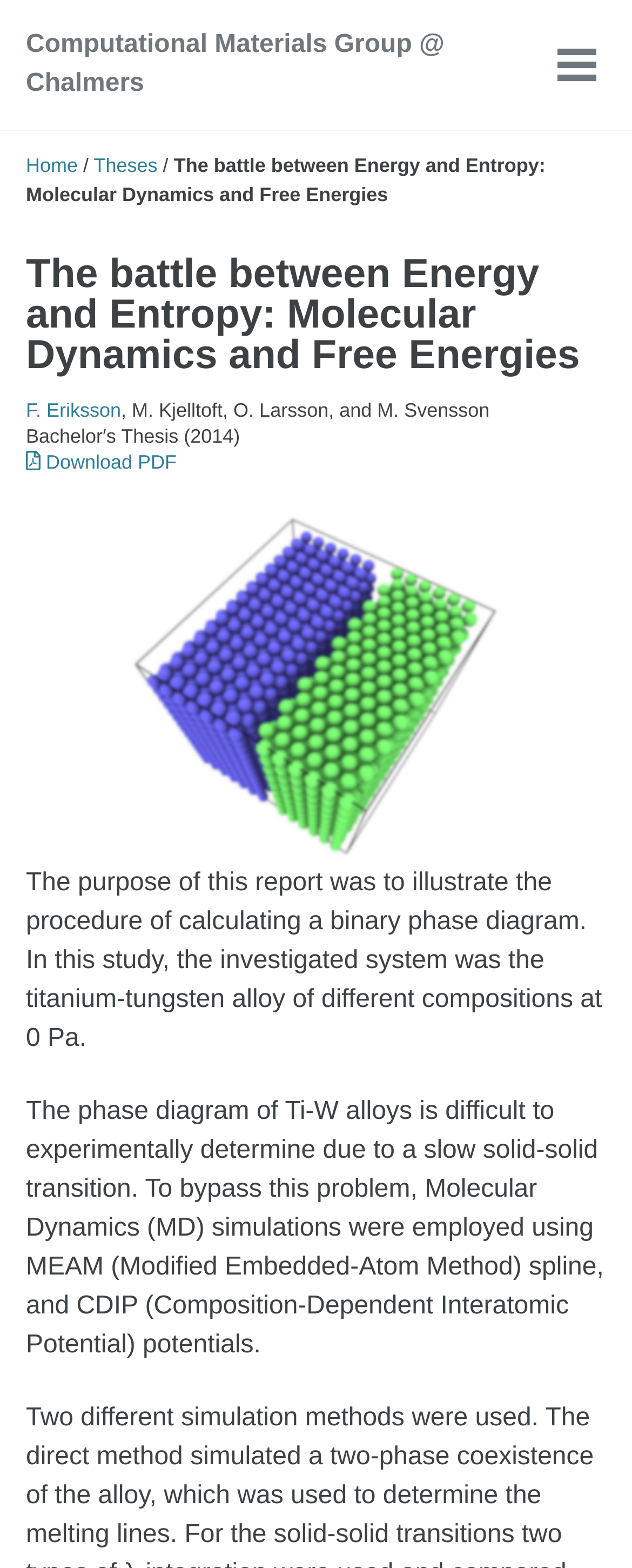Please answer the following question using a single word or phrase: 
What is the format of the downloadable file?

PDF